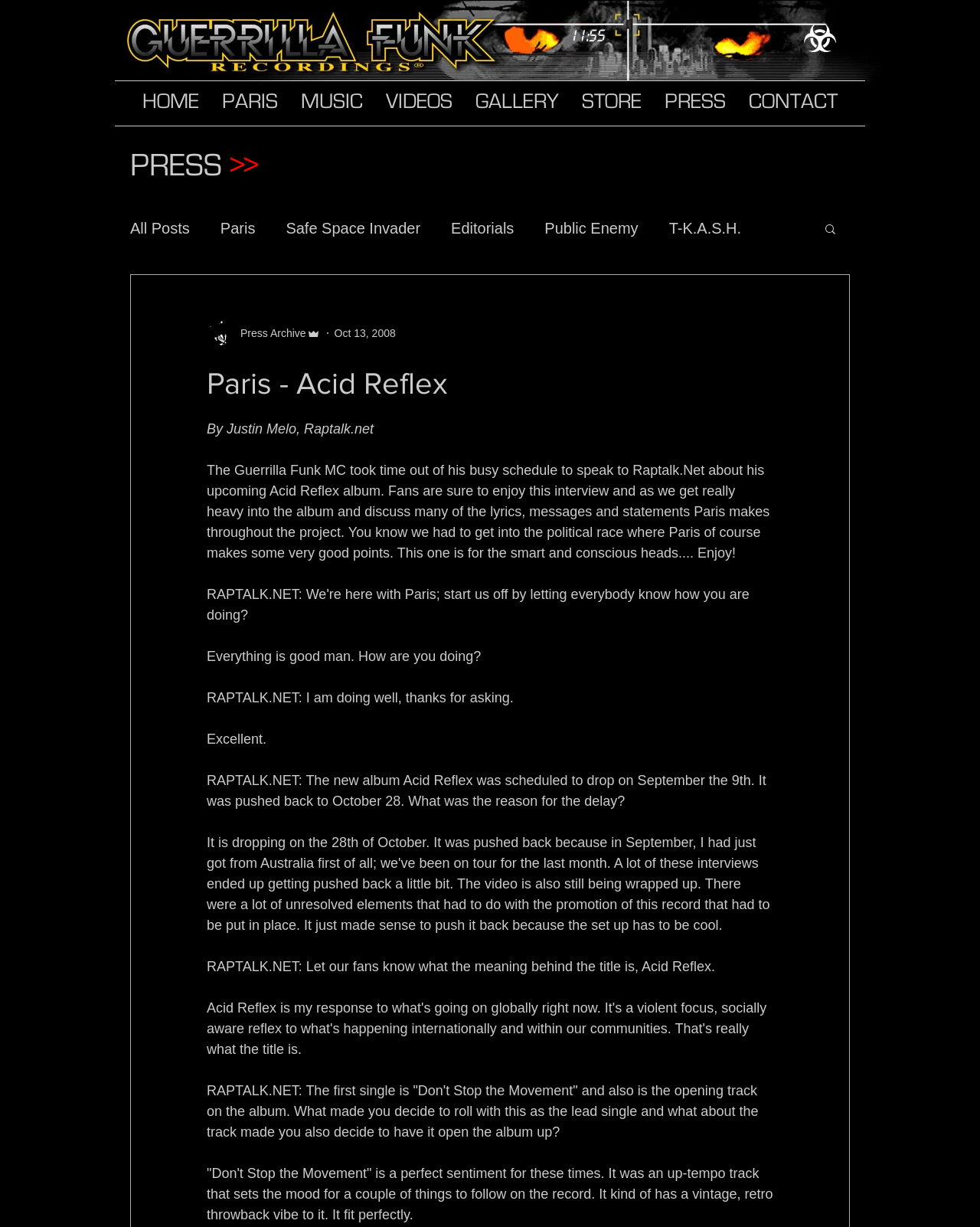Give an extensive and precise description of the webpage.

The webpage is about an interview with Paris, a Guerrilla Funk MC, discussing his upcoming album Acid Reflex. At the top of the page, there are two logos: a stacked logo and a G Funk logo. Below the logos, there is a navigation menu with links to different sections of the website, including HOME, PARIS, MUSIC, VIDEOS, GALLERY, STORE, PRESS, and CONTACT.

To the right of the navigation menu, there is a secondary navigation menu with links to blog posts, including All Posts, Paris, Safe Space Invader, and others. Below this menu, there is a search button with a magnifying glass icon.

The main content of the page is the interview with Paris, which is divided into several sections. The interview is introduced with a heading "Paris - Acid Reflex" and a subheading "By Justin Melo, Raptalk.net". The interview itself is a series of questions and answers, with the questions asked by Raptalk.net and the answers provided by Paris. The topics discussed include the delay of the album, the meaning behind the title Acid Reflex, and the first single "Don't Stop the Movement".

Throughout the interview, there are no images, but there is a writer's picture displayed to the right of the interview. There are also some generic elements, including a Press Archive and an Admin link, as well as a date "Oct 13, 2008".